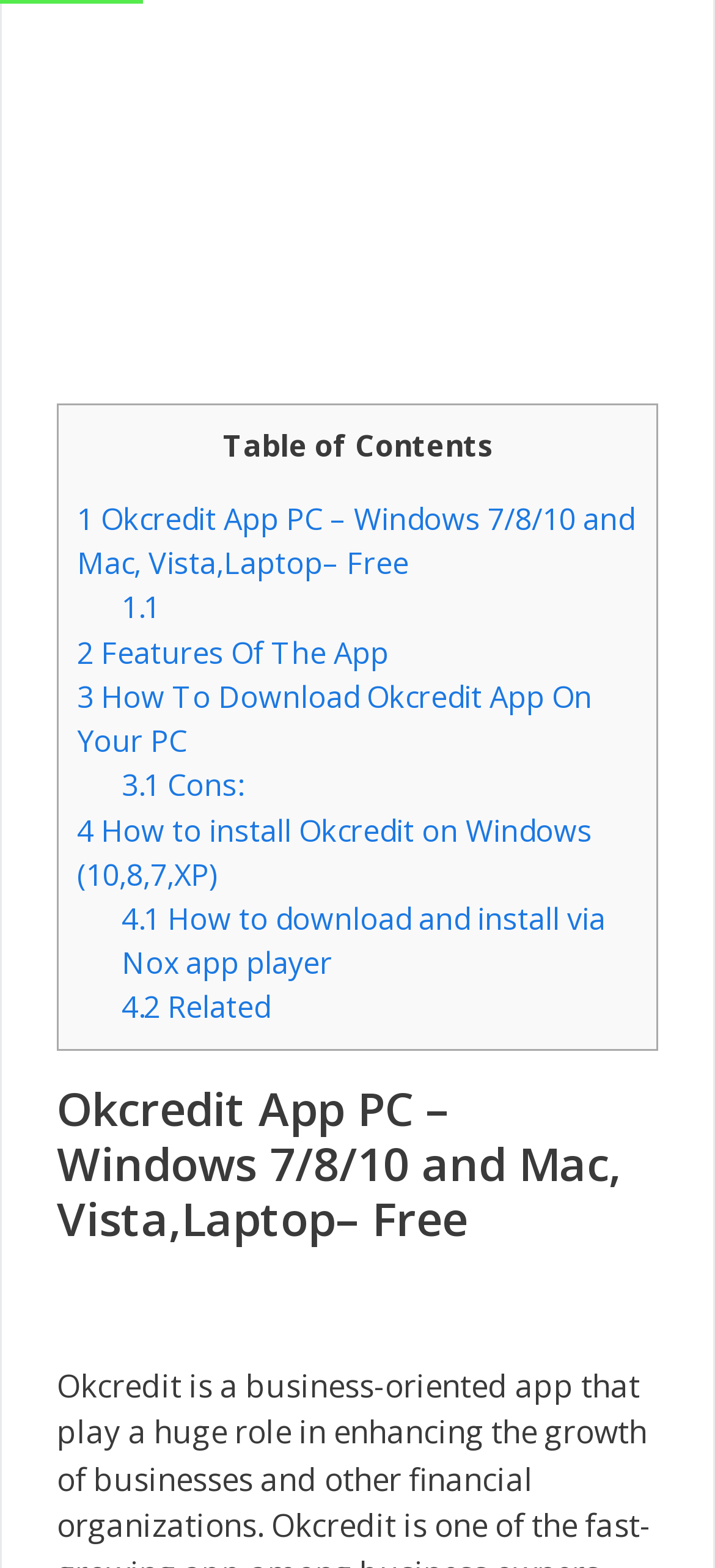Identify the bounding box coordinates for the element you need to click to achieve the following task: "Check the cons of Okcredit App". The coordinates must be four float values ranging from 0 to 1, formatted as [left, top, right, bottom].

[0.17, 0.488, 0.339, 0.514]